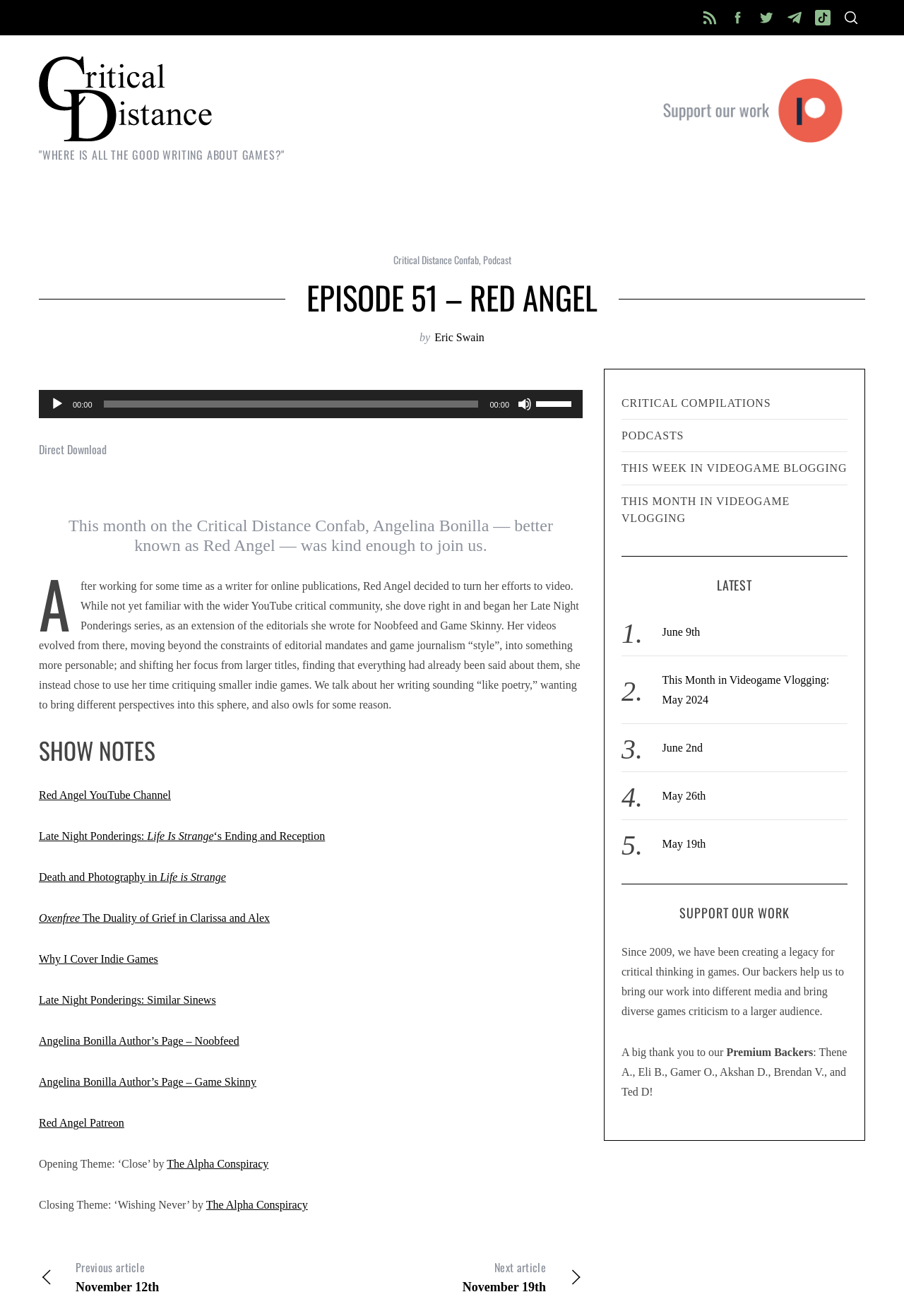Find the bounding box coordinates of the element to click in order to complete the given instruction: "Read the latest article."

[0.732, 0.476, 0.775, 0.485]